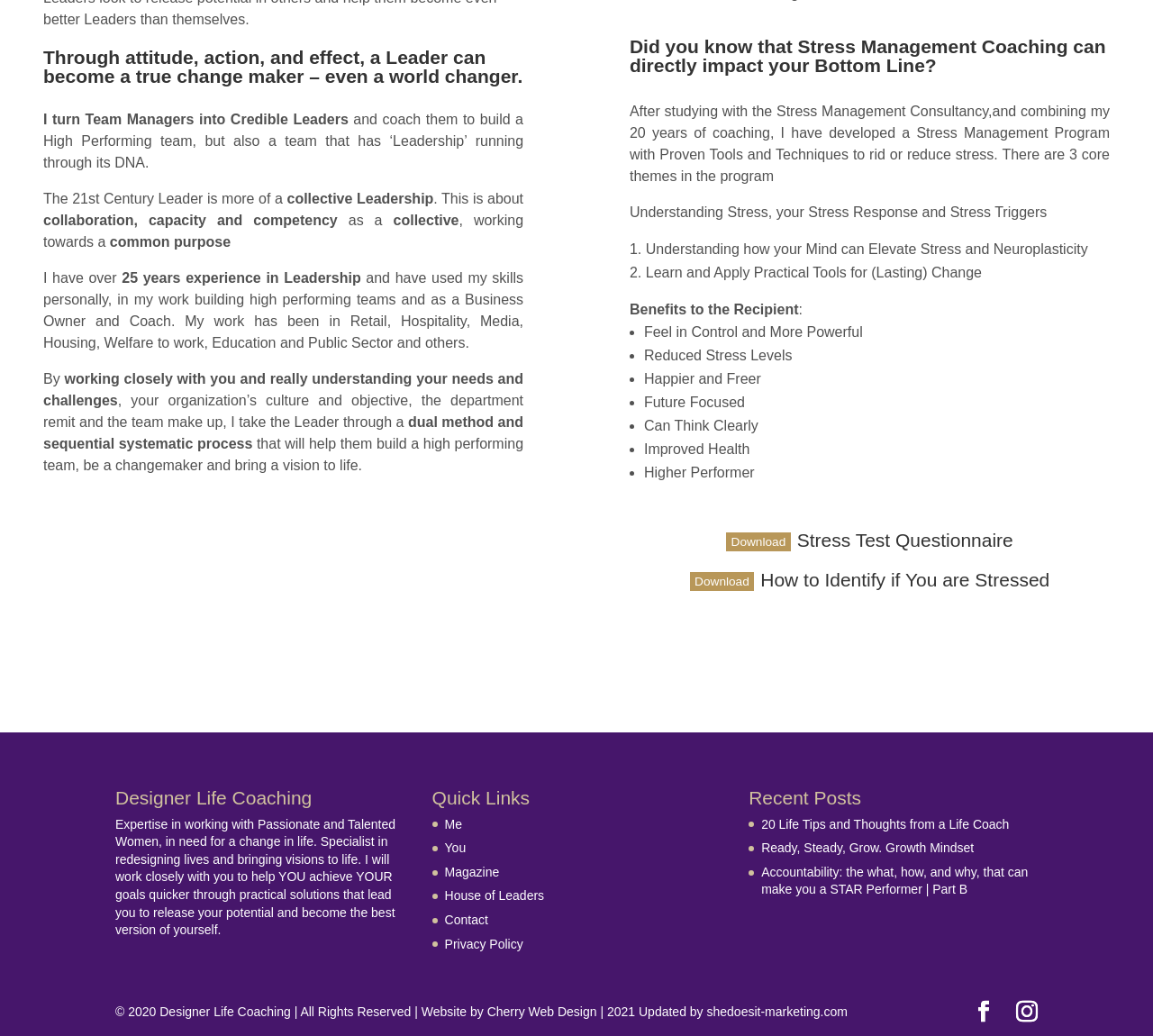Identify the bounding box for the given UI element using the description provided. Coordinates should be in the format (top-left x, top-left y, bottom-right x, bottom-right y) and must be between 0 and 1. Here is the description: House of Leaders

[0.386, 0.858, 0.472, 0.872]